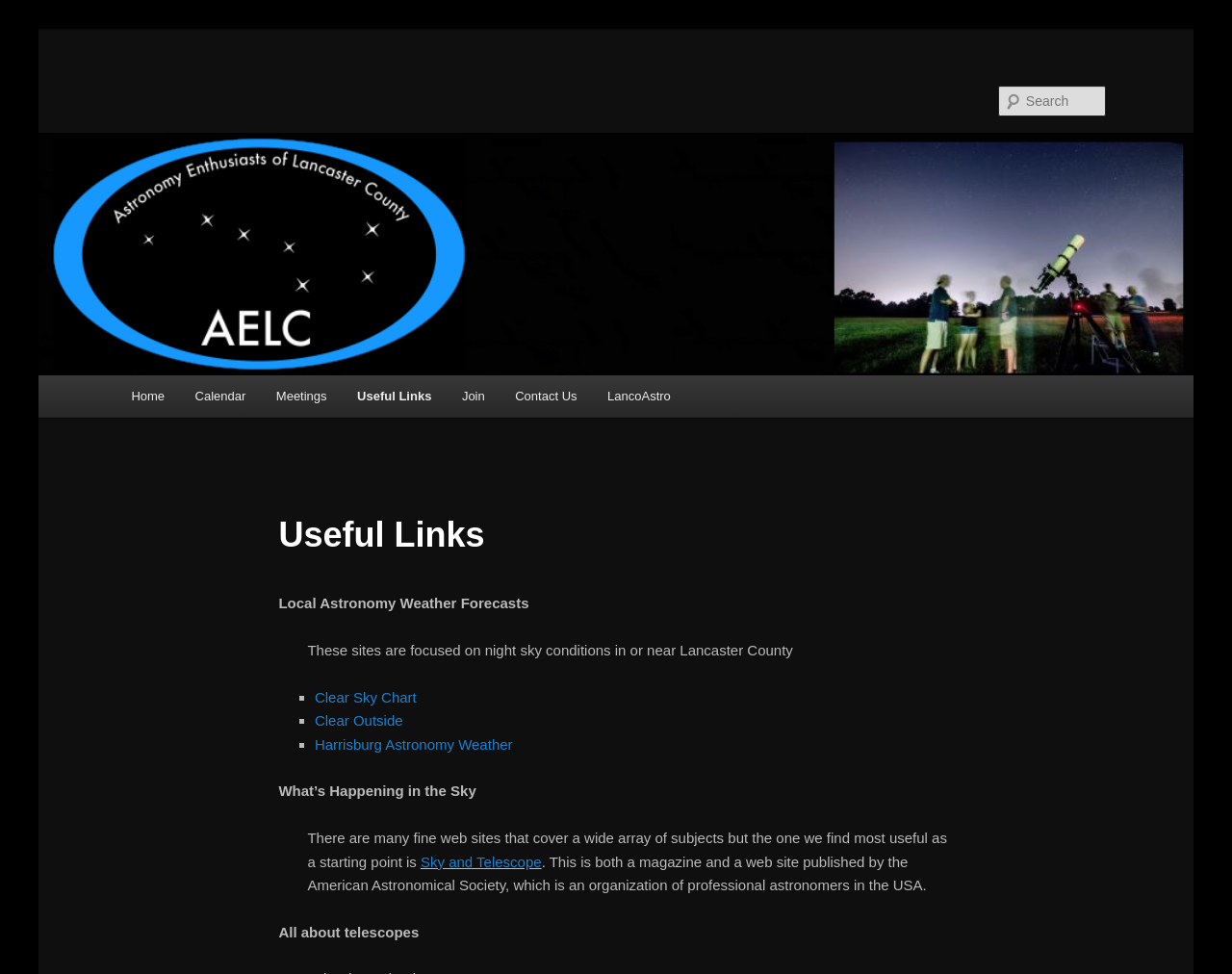What type of content is provided by the links under 'What’s Happening in the Sky'?
Refer to the image and give a detailed answer to the query.

The links under 'What’s Happening in the Sky' section are related to astronomy, as they provide information about the night sky, telescopes, and astronomy-related websites. This suggests that the website is focused on providing resources and information related to astronomy.